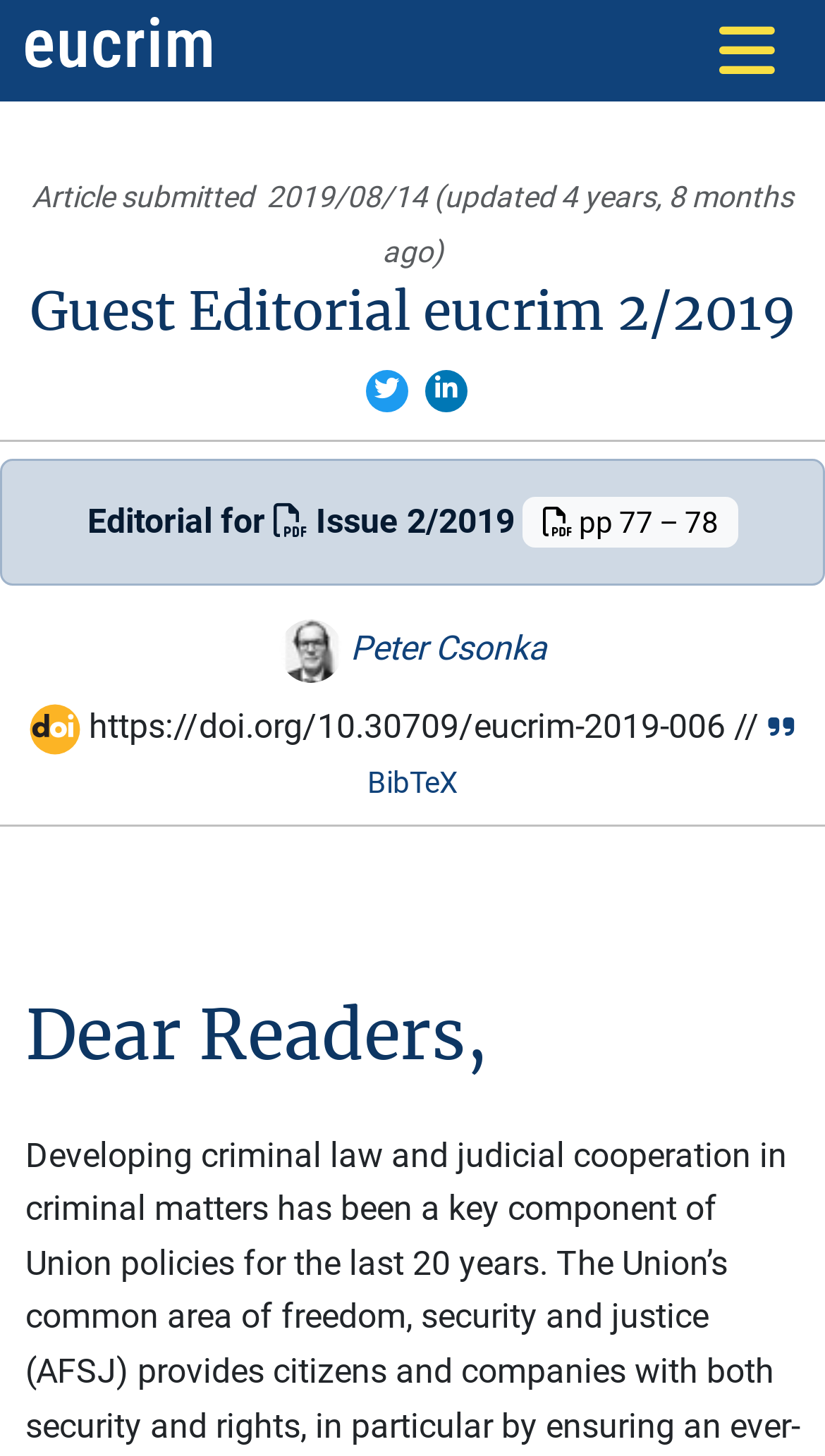Please specify the bounding box coordinates of the clickable region necessary for completing the following instruction: "Access the Issue 2/2019 page". The coordinates must consist of four float numbers between 0 and 1, i.e., [left, top, right, bottom].

[0.332, 0.345, 0.634, 0.372]